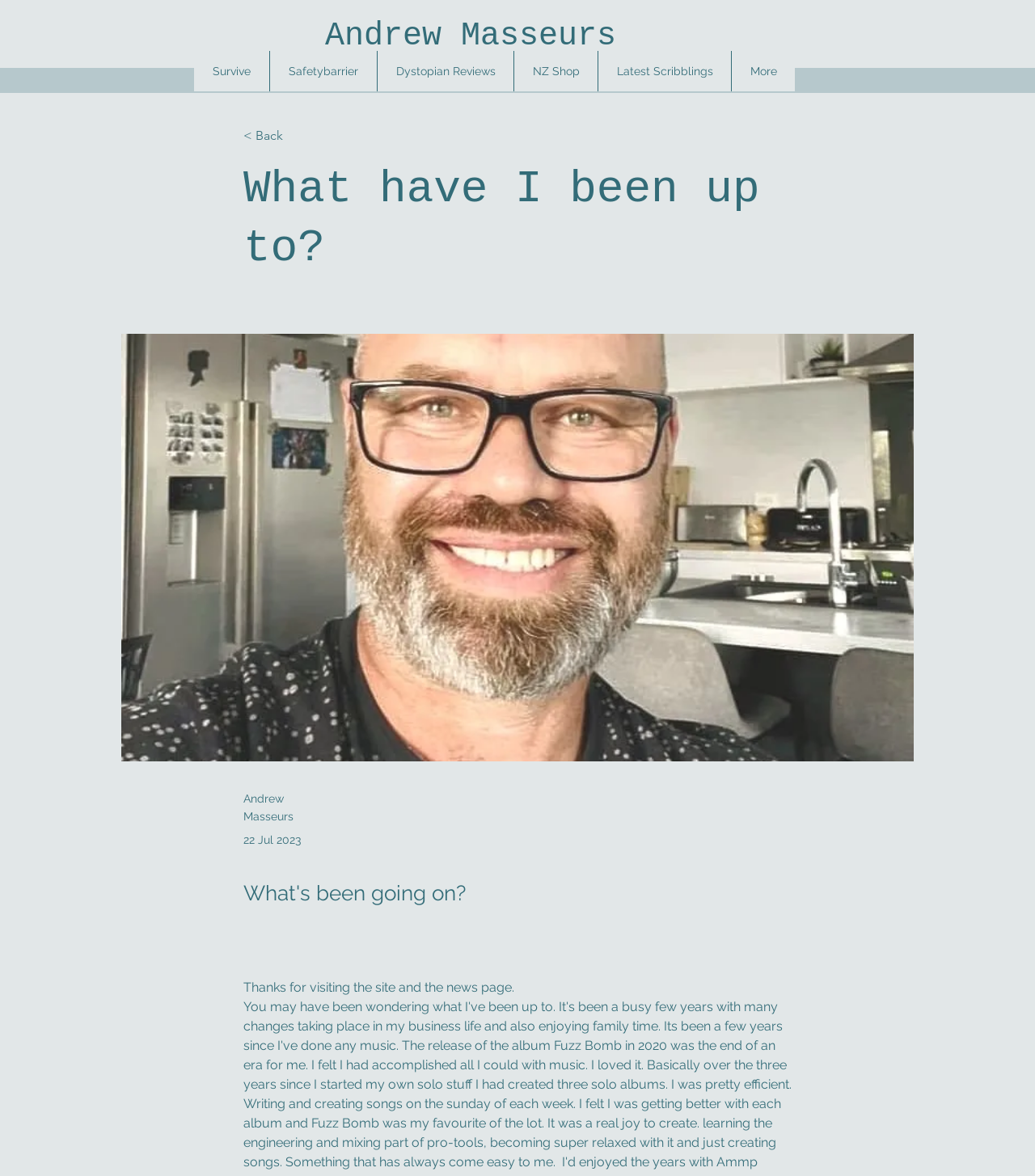Extract the text of the main heading from the webpage.

What have I been up to?